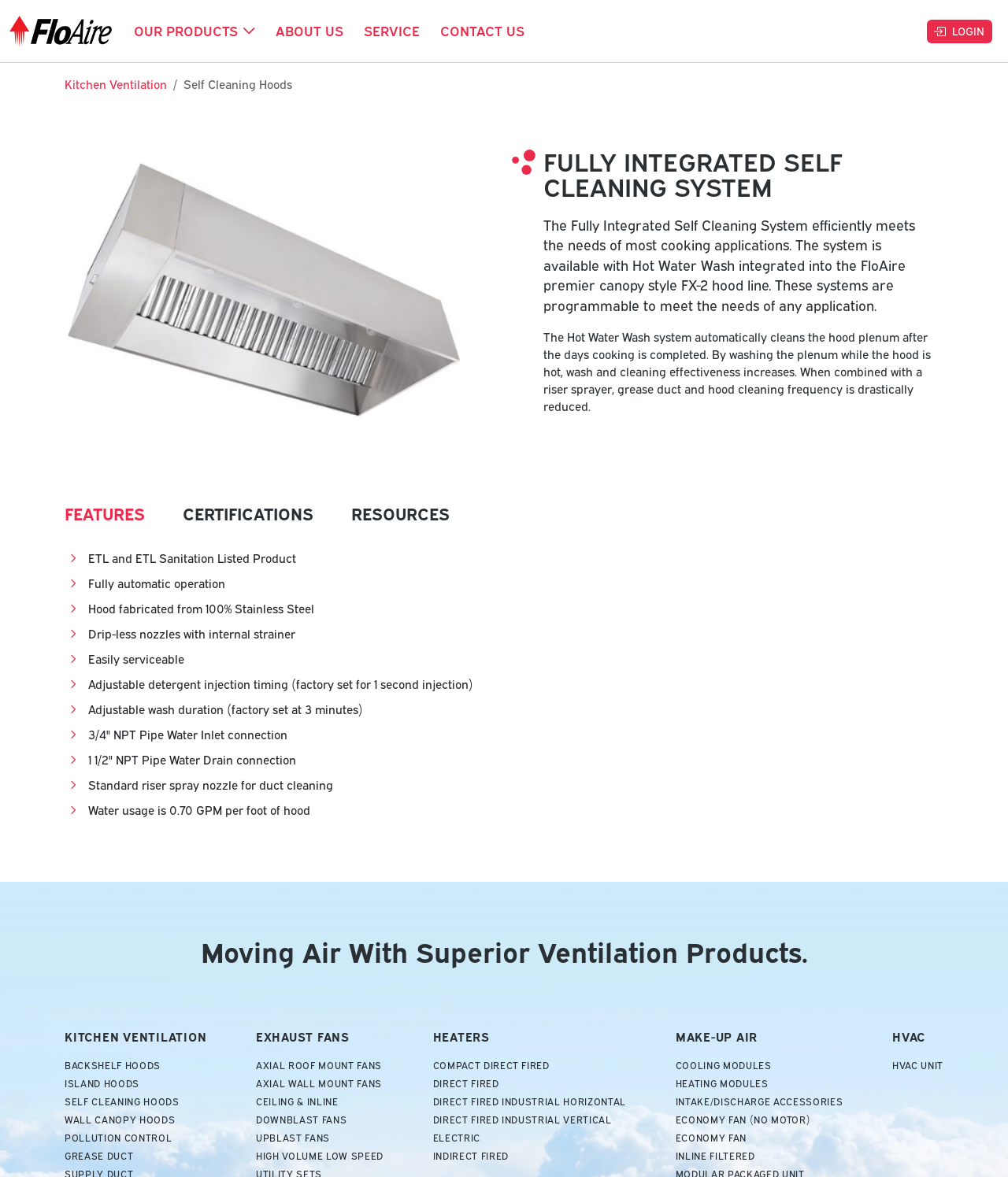Pinpoint the bounding box coordinates of the element you need to click to execute the following instruction: "View the FEATURES of the self cleaning system". The bounding box should be represented by four float numbers between 0 and 1, in the format [left, top, right, bottom].

[0.064, 0.426, 0.181, 0.447]